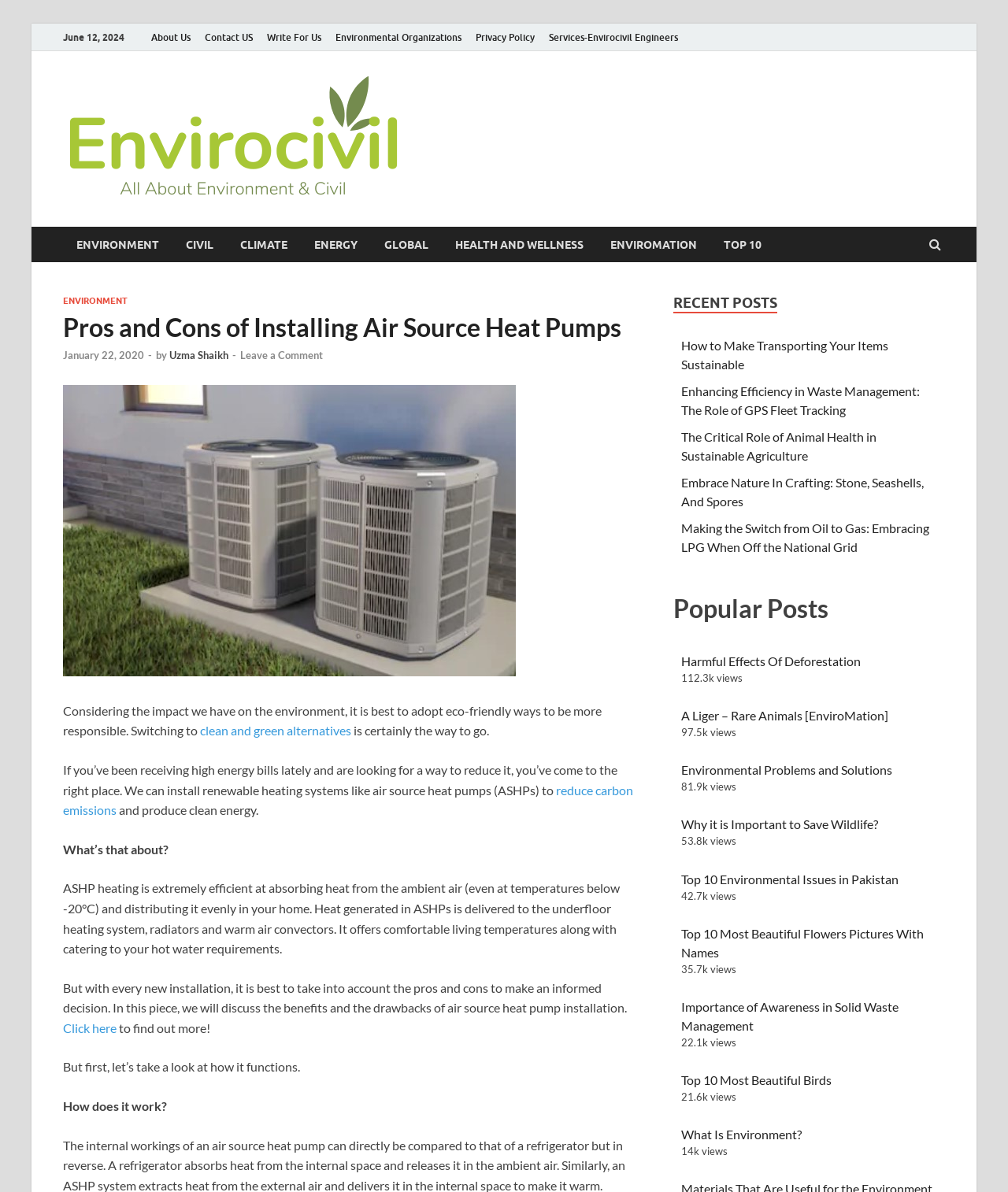Can you find the bounding box coordinates for the UI element given this description: "Environment"? Provide the coordinates as four float numbers between 0 and 1: [left, top, right, bottom].

[0.062, 0.248, 0.127, 0.257]